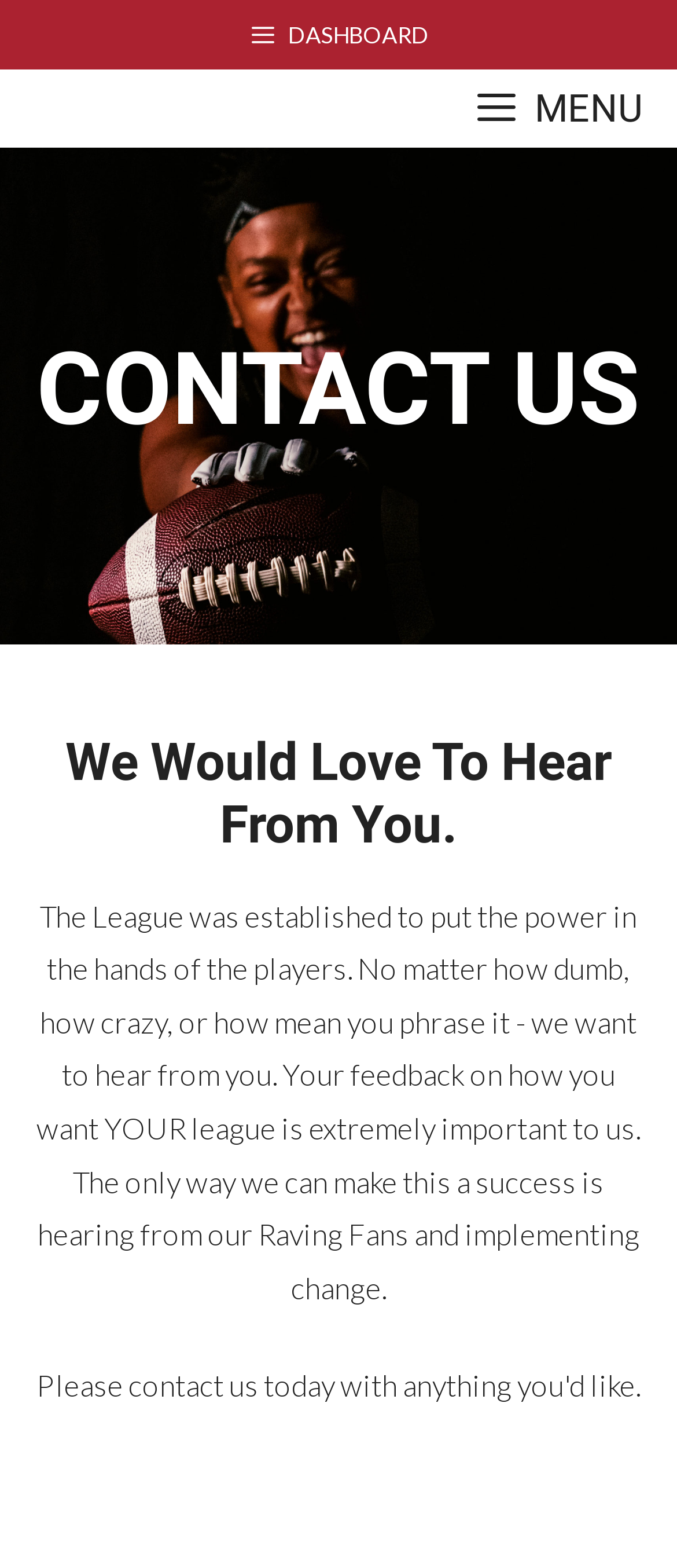Please provide a detailed answer to the question below by examining the image:
What is the location of the 'MENU' button?

Based on the bounding box coordinates of the 'MENU' button element, its x1 and x2 values are 0.617 and 1.0, respectively, indicating that it is located on the right side of the screen. Its y1 and y2 values are 0.044 and 0.094, respectively, indicating that it is located at the top of the screen.